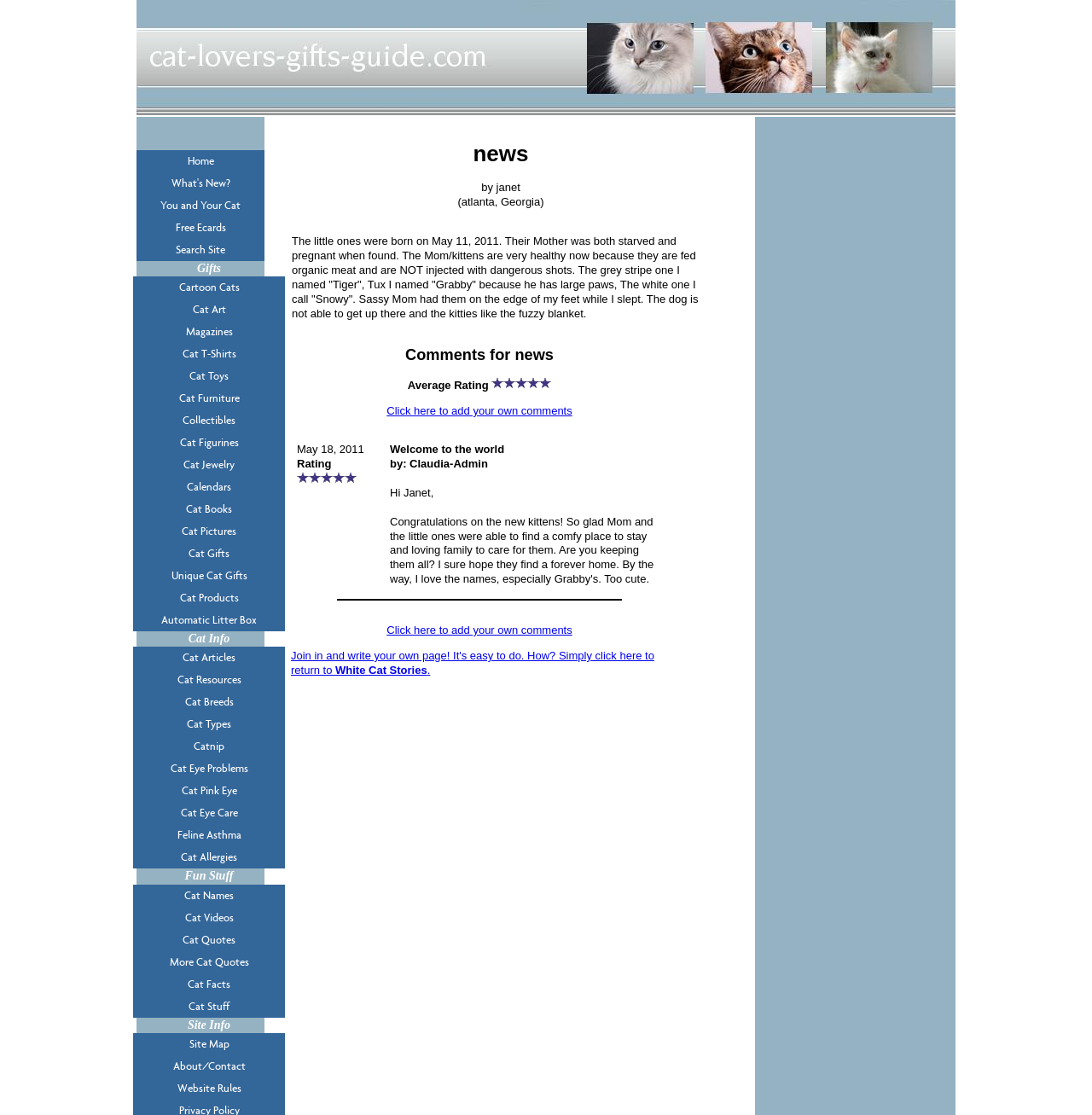Can you identify the bounding box coordinates of the clickable region needed to carry out this instruction: 'Click to view You and Your Cat'? The coordinates should be four float numbers within the range of 0 to 1, stated as [left, top, right, bottom].

[0.125, 0.174, 0.242, 0.194]